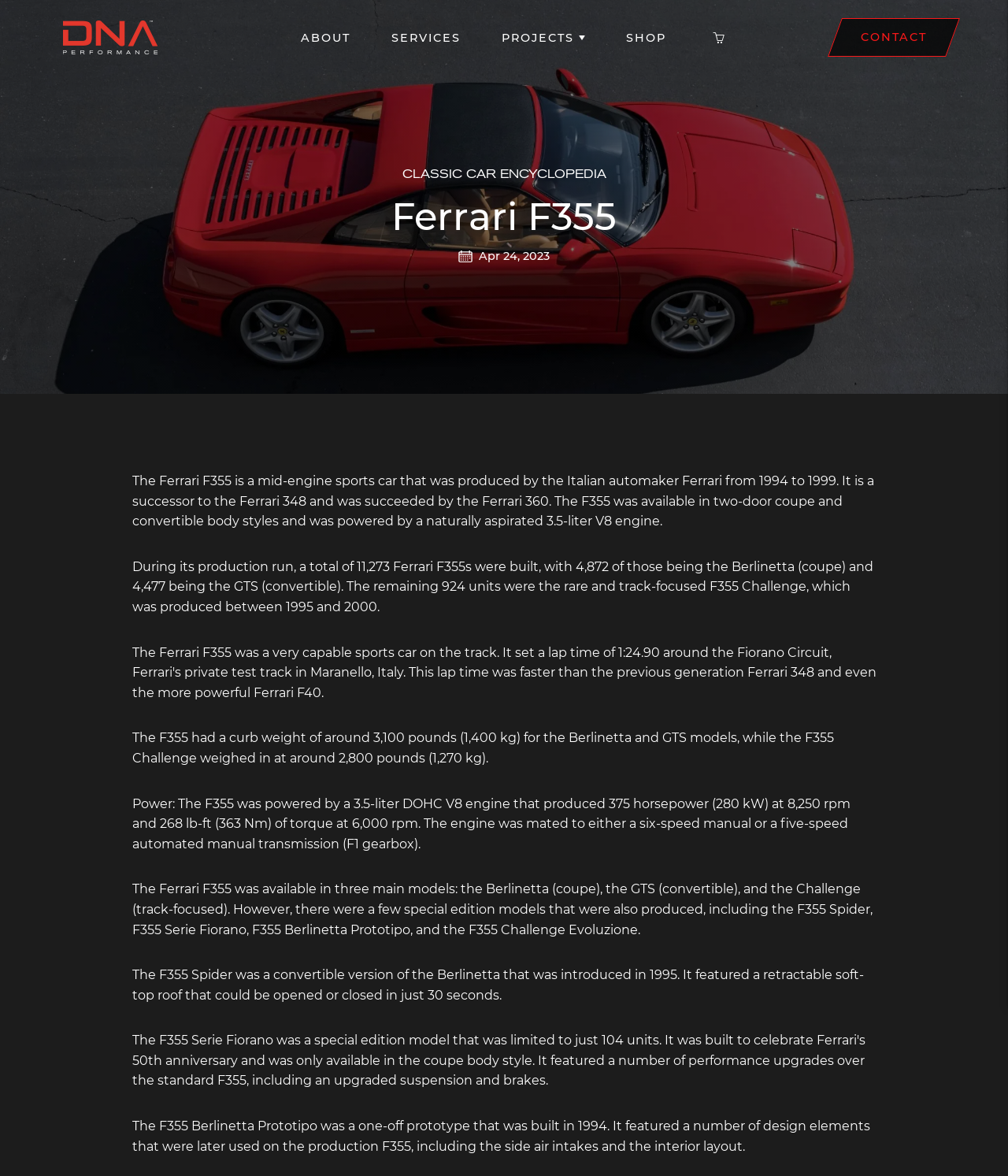Specify the bounding box coordinates of the area to click in order to execute this command: 'View SERVICES'. The coordinates should consist of four float numbers ranging from 0 to 1, and should be formatted as [left, top, right, bottom].

[0.388, 0.026, 0.457, 0.038]